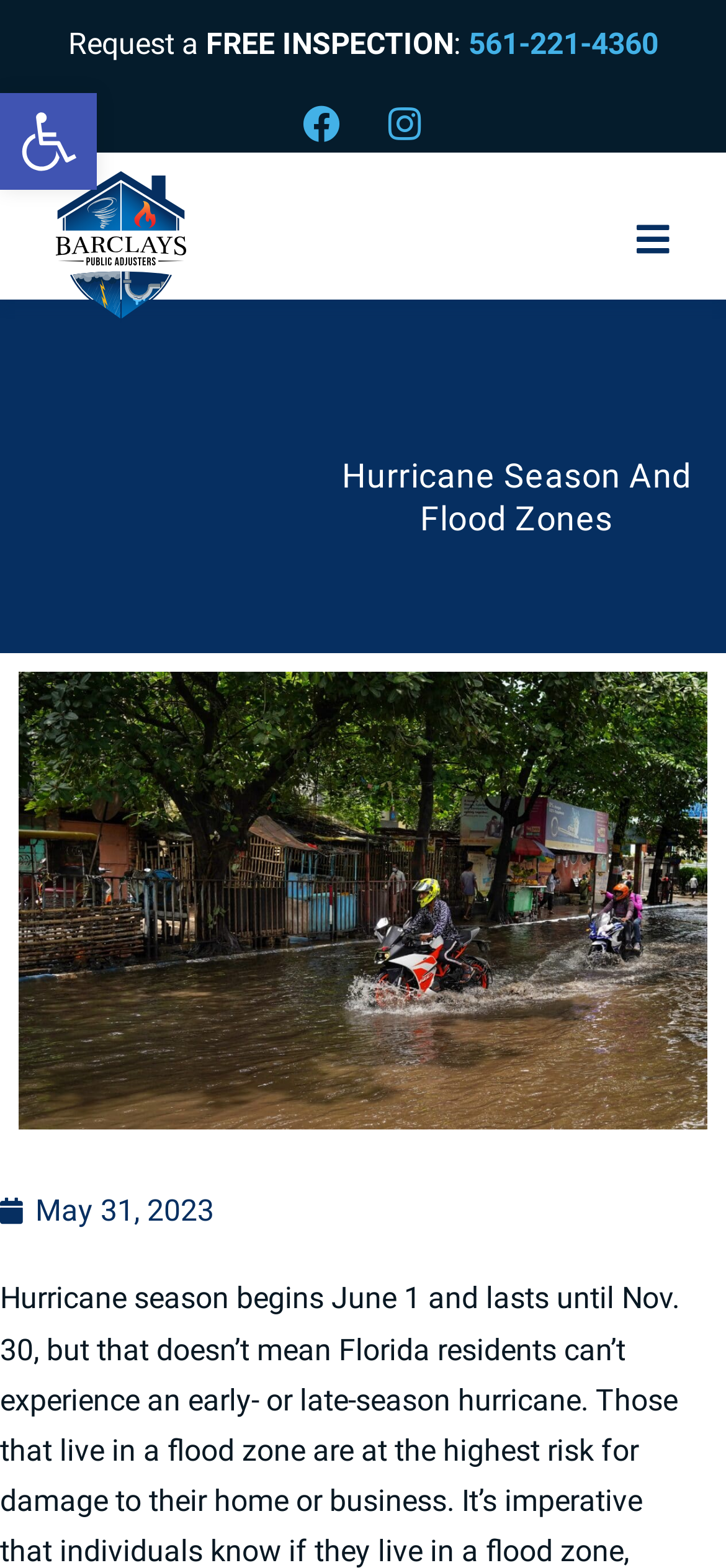What is the date of the latest article?
Using the image as a reference, answer the question in detail.

I found the date of the latest article by looking at the bottom section of the webpage, where it says 'May 31, 2023' with a time element next to it.